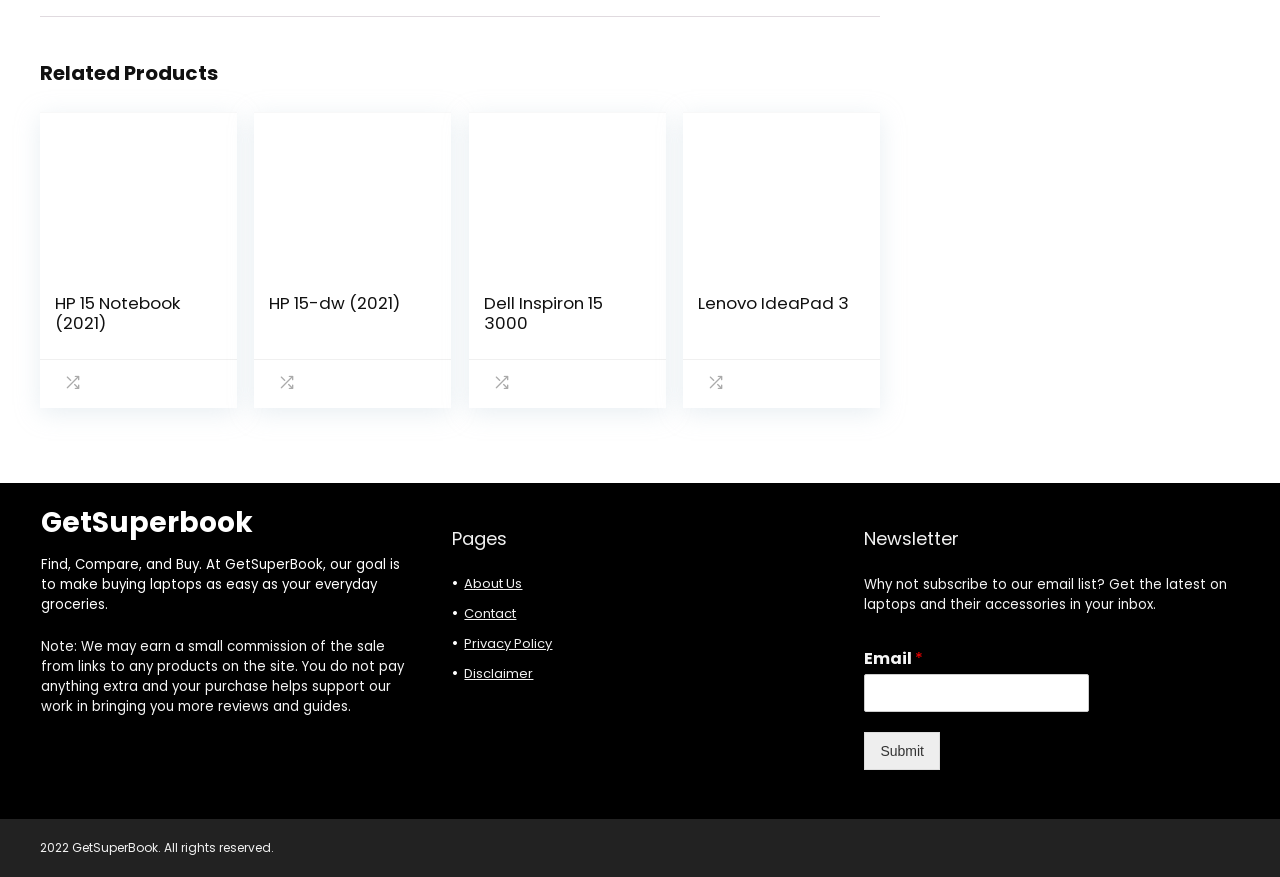What is the name of the last laptop listed?
Provide an in-depth and detailed answer to the question.

The last laptop listed on the webpage is 'Lenovo IdeaPad 3' which is indicated by the heading element with the text 'Lenovo IdeaPad 3' and its corresponding link.